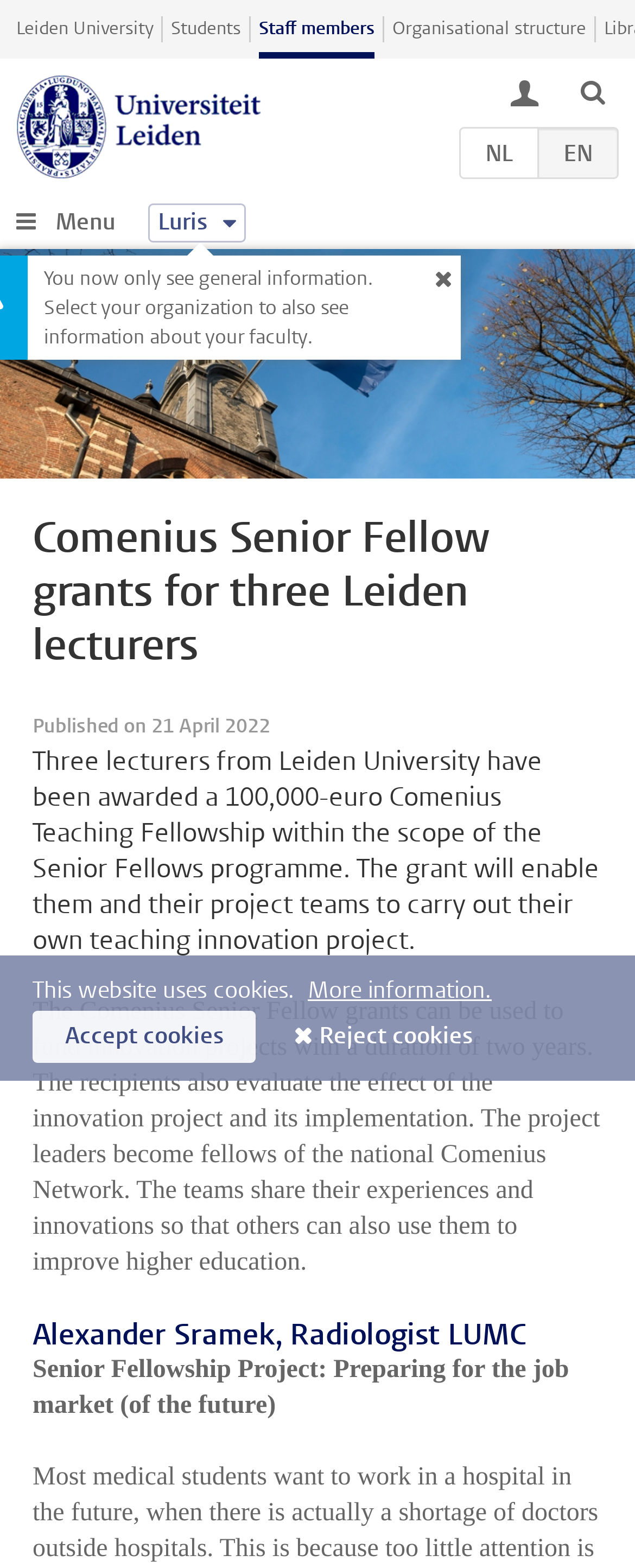Please determine the bounding box coordinates of the element to click in order to execute the following instruction: "Open menu". The coordinates should be four float numbers between 0 and 1, specified as [left, top, right, bottom].

[0.026, 0.13, 0.182, 0.154]